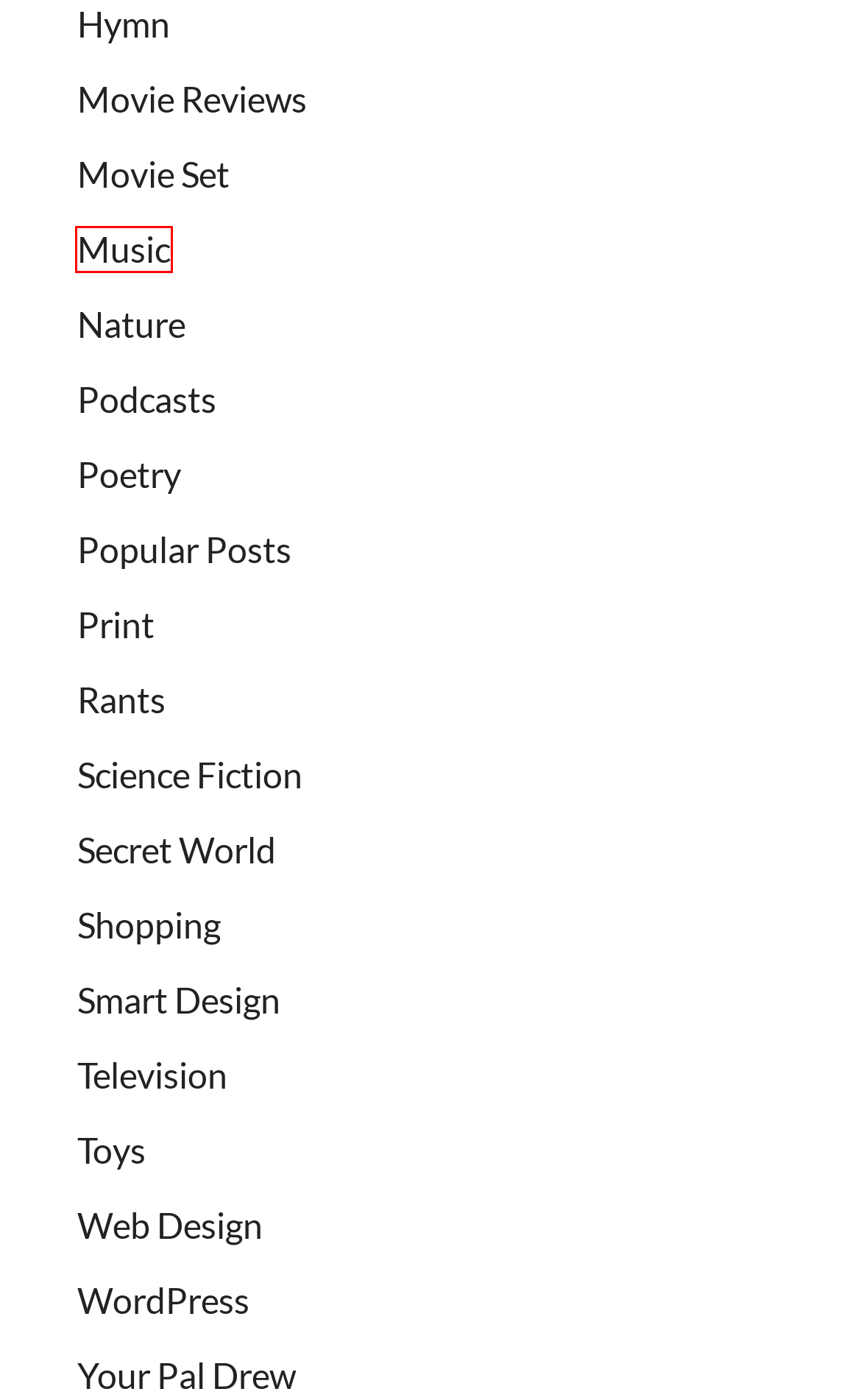You are given a screenshot of a webpage with a red rectangle bounding box. Choose the best webpage description that matches the new webpage after clicking the element in the bounding box. Here are the candidates:
A. Music Archives » Drewprops Blog
B. Movie Set Archives » Drewprops Blog
C. Shopping Archives » Drewprops Blog
D. Nature Archives » Drewprops Blog
E. Television Archives » Drewprops Blog
F. WordPress Archives » Drewprops Blog
G. Toys Archives » Drewprops Blog
H. Smart Design Archives » Drewprops Blog

A